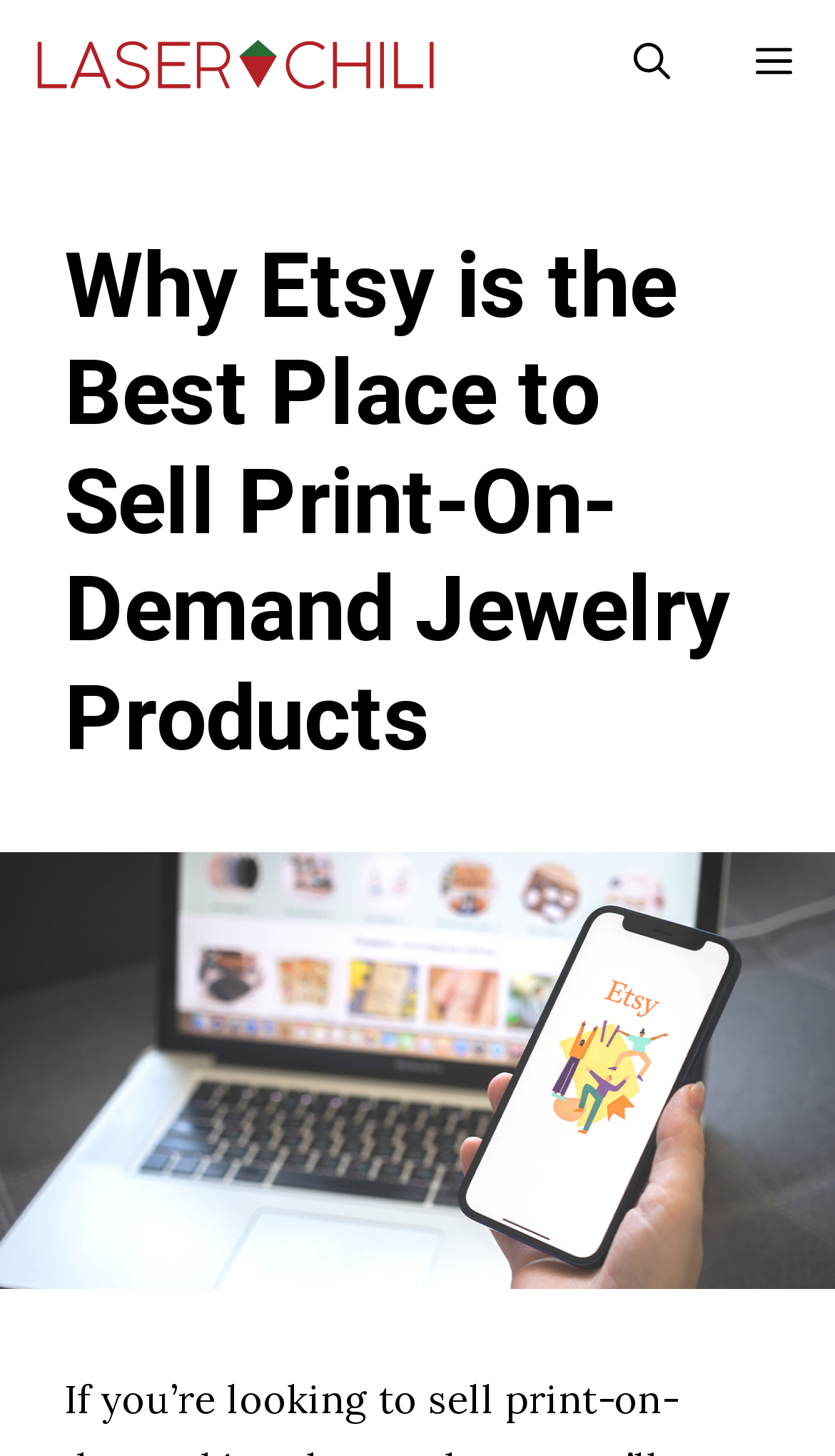Is the menu expanded?
Please answer the question with a single word or phrase, referencing the image.

No